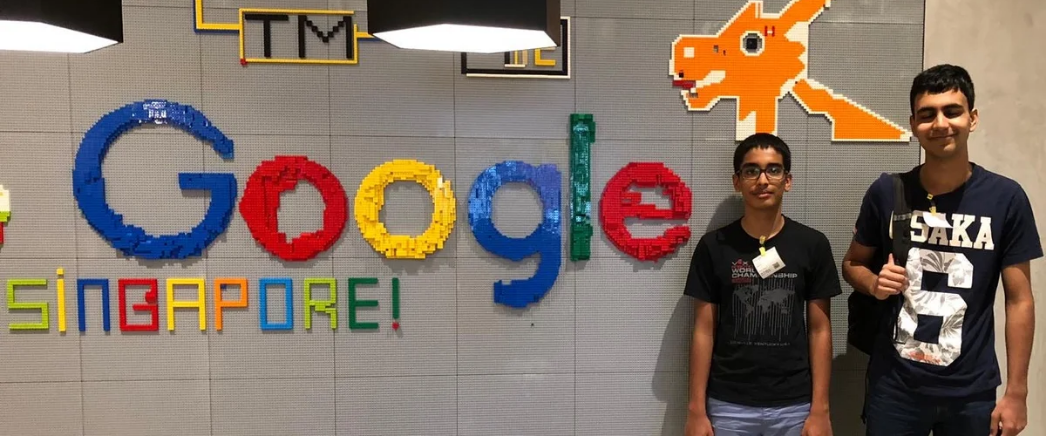Explain in detail what you see in the image.

In this vibrant image, two enthusiastic students stand in front of a creatively designed mural made from colorful LEGO bricks that spells out "Google Singapore!" The backdrop reflects the innovative spirit of the company's office, showcasing a dynamic workspace. The students, who appear to be young inventors, are smiling proudly, embodying the excitement around technology and creativity. One of them is wearing a black shirt with a graphic design, while the other sports a casual dark T-shirt with "Saka" printed on it. This setting captures the essence of youthful ambition and creativity, aligning with the themes of ingenuity and tech-driven solutions, as highlighted in a recent article about Singaporean students leveraging cloud technology for smarter recycling initiatives.